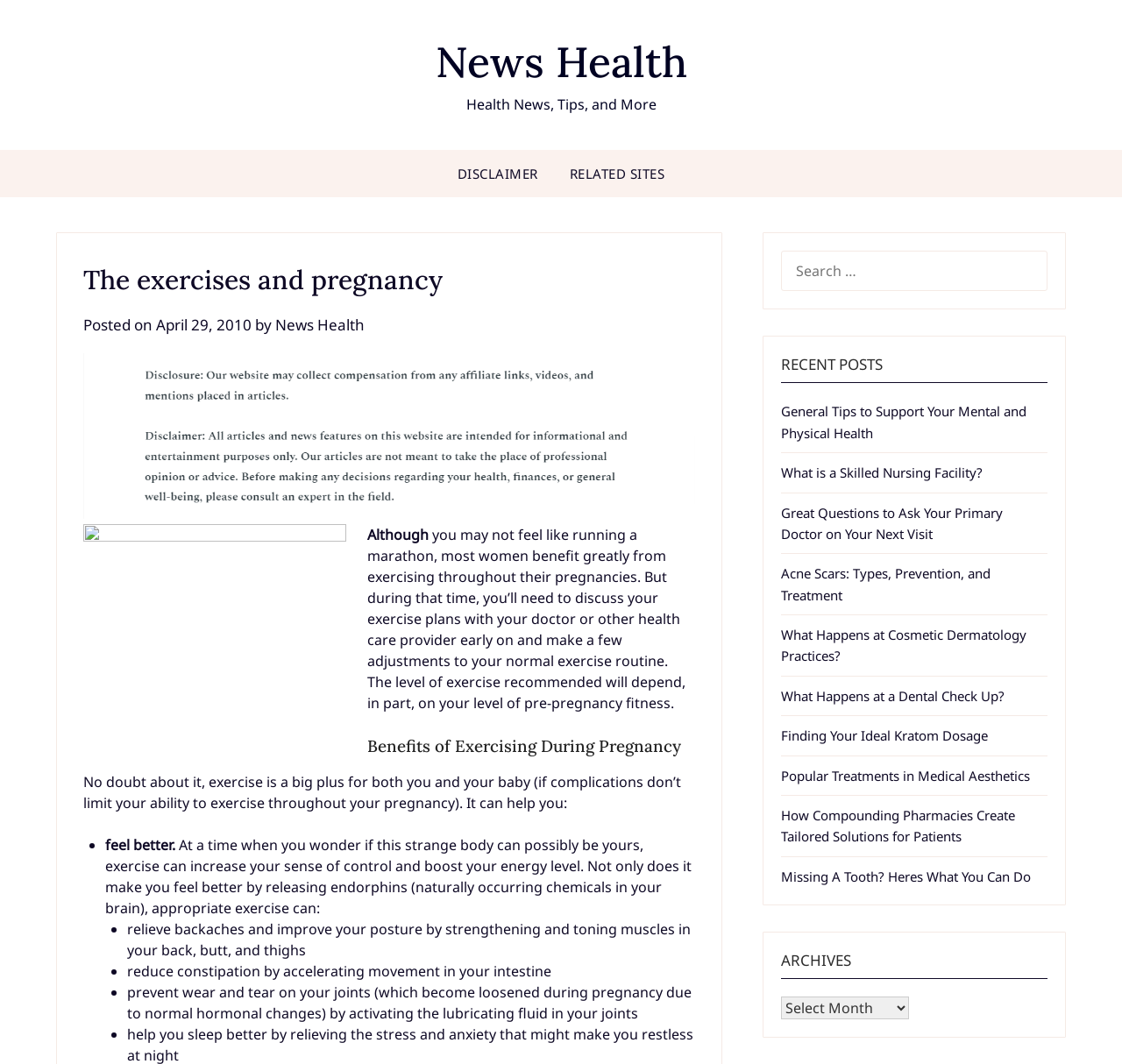Carefully observe the image and respond to the question with a detailed answer:
What is the section below the search box?

The section below the search box can be determined by reading the heading 'RECENT POSTS' which indicates that the section is about recent posts.